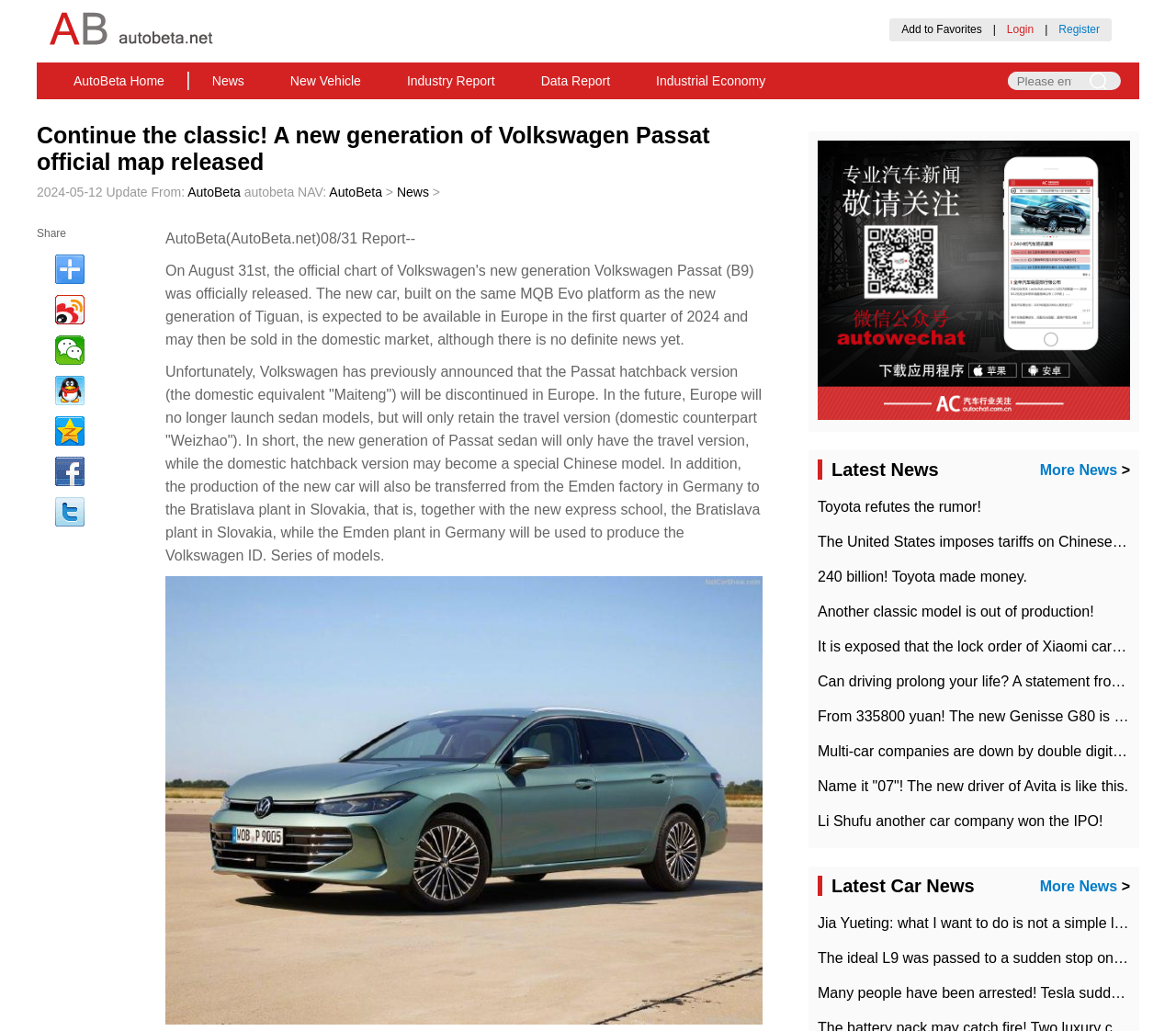Specify the bounding box coordinates of the area to click in order to execute this command: 'Login to the website'. The coordinates should consist of four float numbers ranging from 0 to 1, and should be formatted as [left, top, right, bottom].

[0.856, 0.022, 0.879, 0.035]